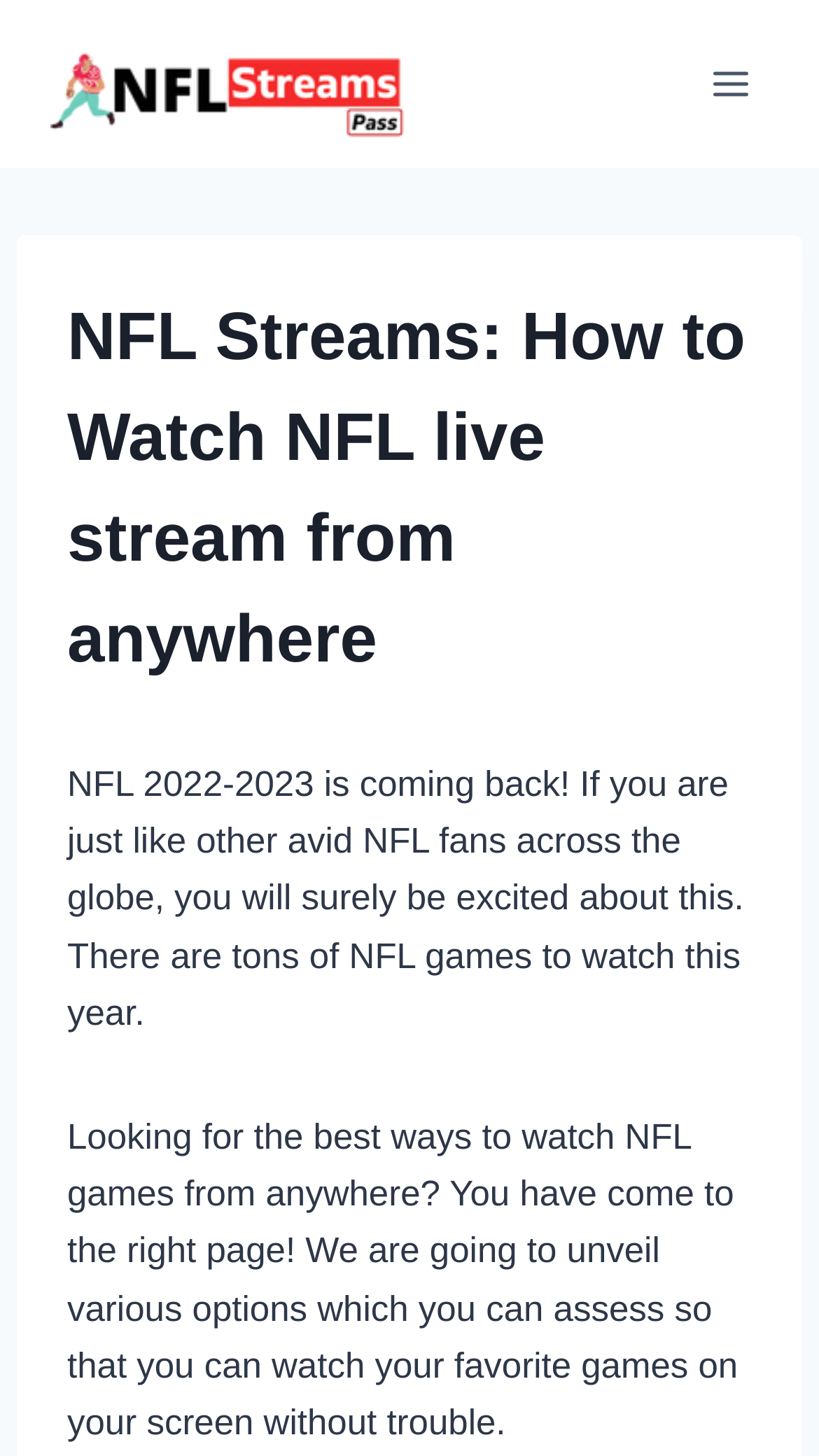Extract the primary headline from the webpage and present its text.

NFL Streams: How to Watch NFL live stream from anywhere